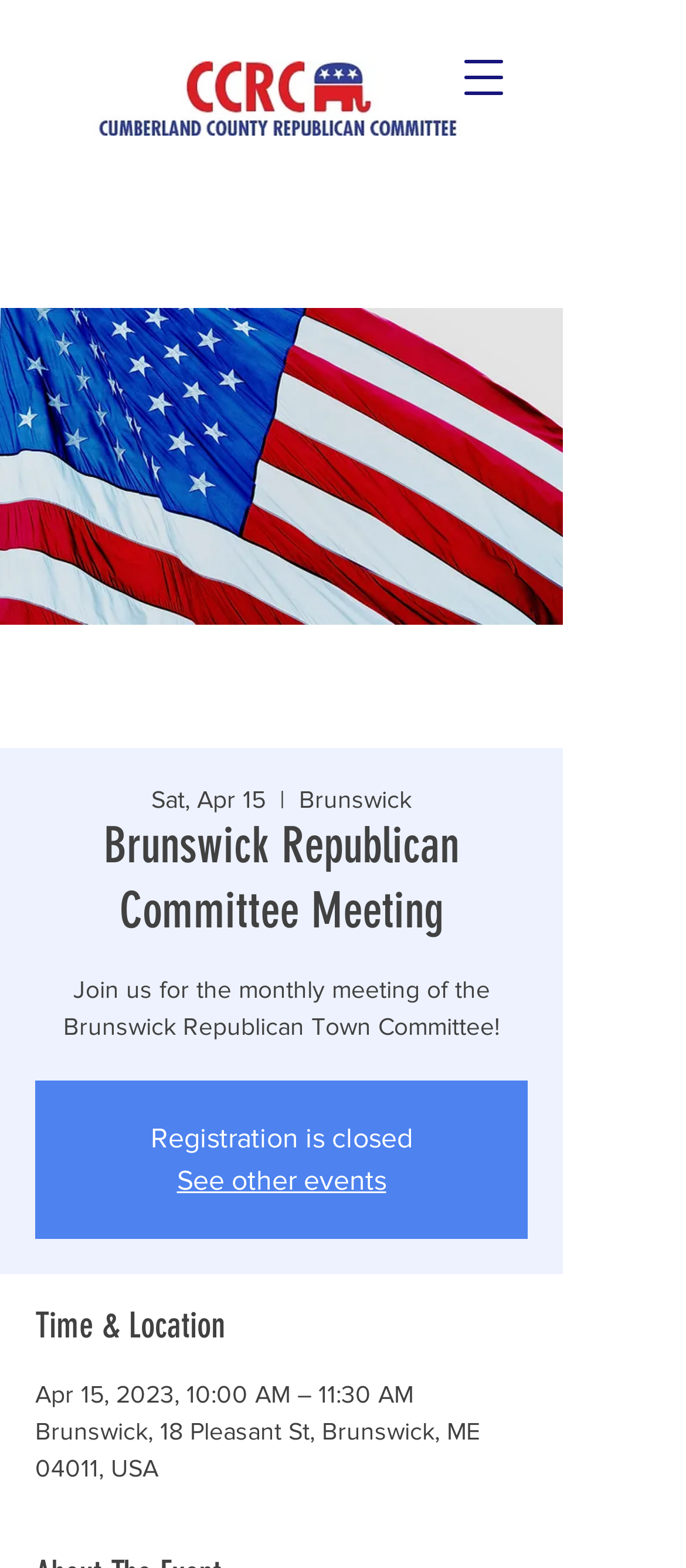What is the date of the Brunswick Republican Committee Meeting?
We need a detailed and meticulous answer to the question.

I found the date by looking at the text 'Apr 15, 2023, 10:00 AM – 11:30 AM' which is located under the 'Time & Location' heading.